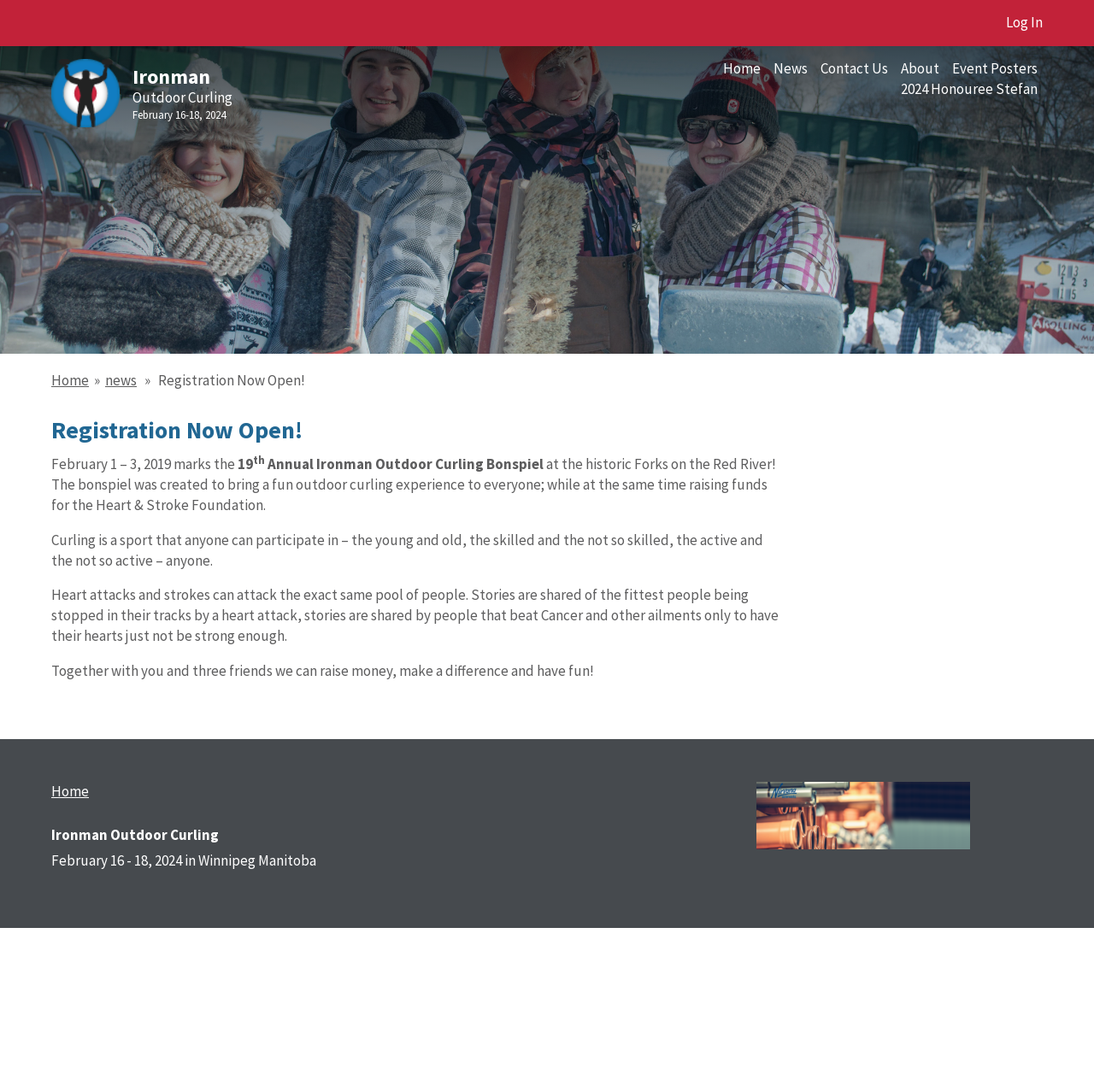Please specify the bounding box coordinates of the element that should be clicked to execute the given instruction: 'Click on Log In'. Ensure the coordinates are four float numbers between 0 and 1, expressed as [left, top, right, bottom].

[0.92, 0.012, 0.953, 0.029]